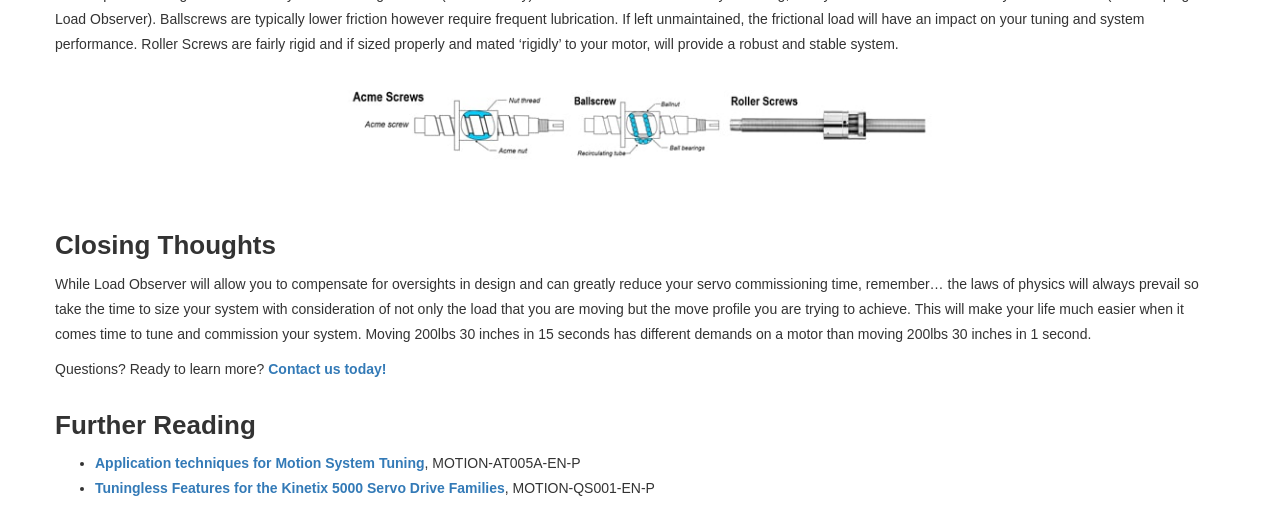How many links are provided under 'Further Reading'? Analyze the screenshot and reply with just one word or a short phrase.

2